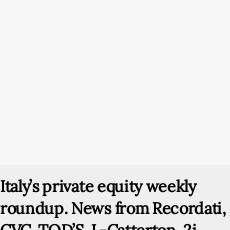What companies are mentioned in the roundup?
Refer to the image and provide a one-word or short phrase answer.

Recordati, CVC, TOD’S, and L-Catterton